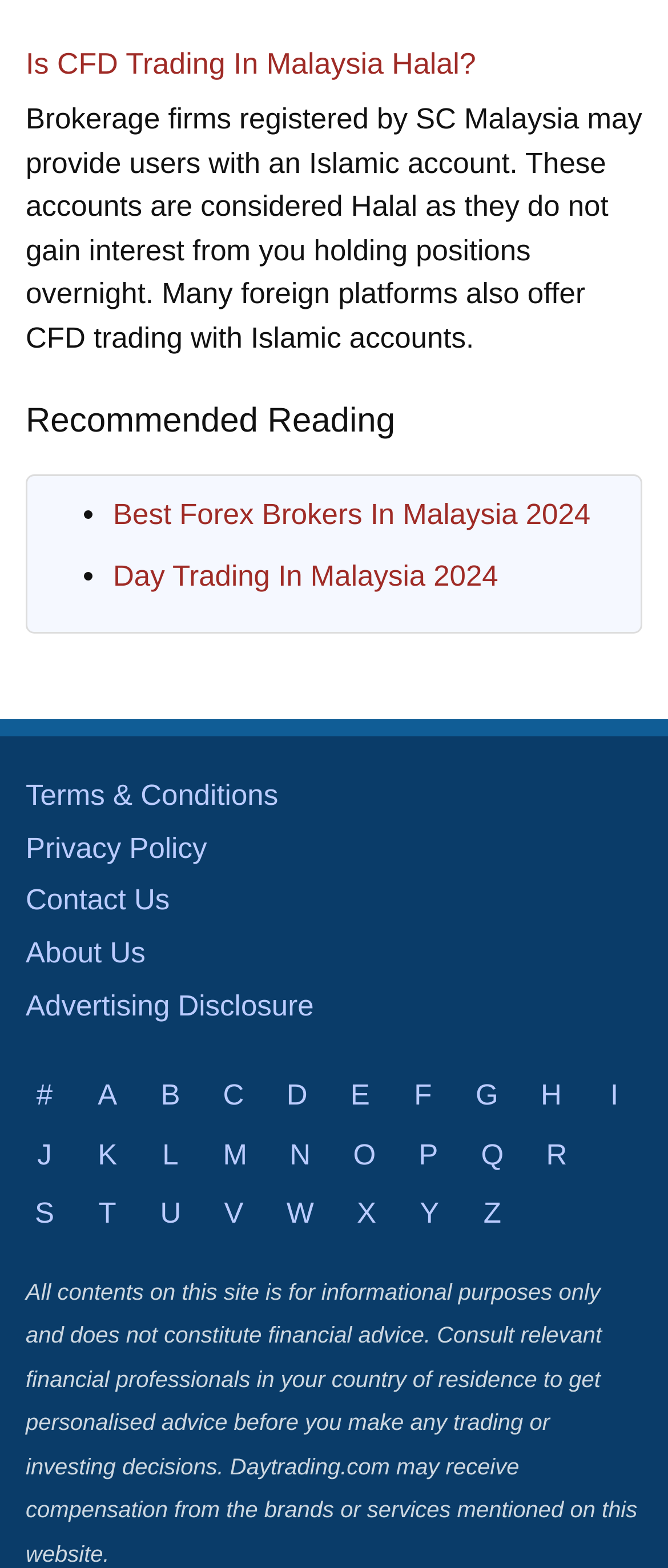Locate the bounding box coordinates of the clickable region necessary to complete the following instruction: "Read 'Terms & Conditions'". Provide the coordinates in the format of four float numbers between 0 and 1, i.e., [left, top, right, bottom].

[0.038, 0.497, 0.416, 0.518]